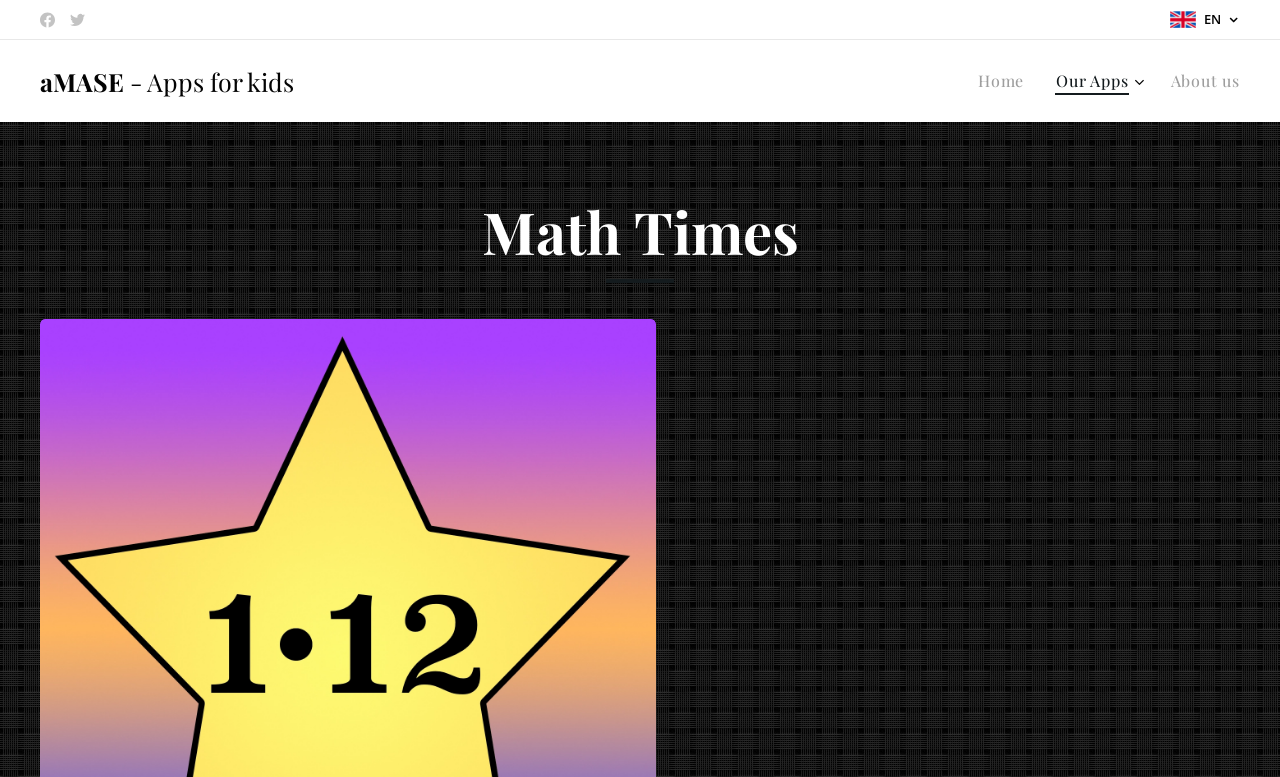Answer briefly with one word or phrase:
How many main navigation links are there?

4